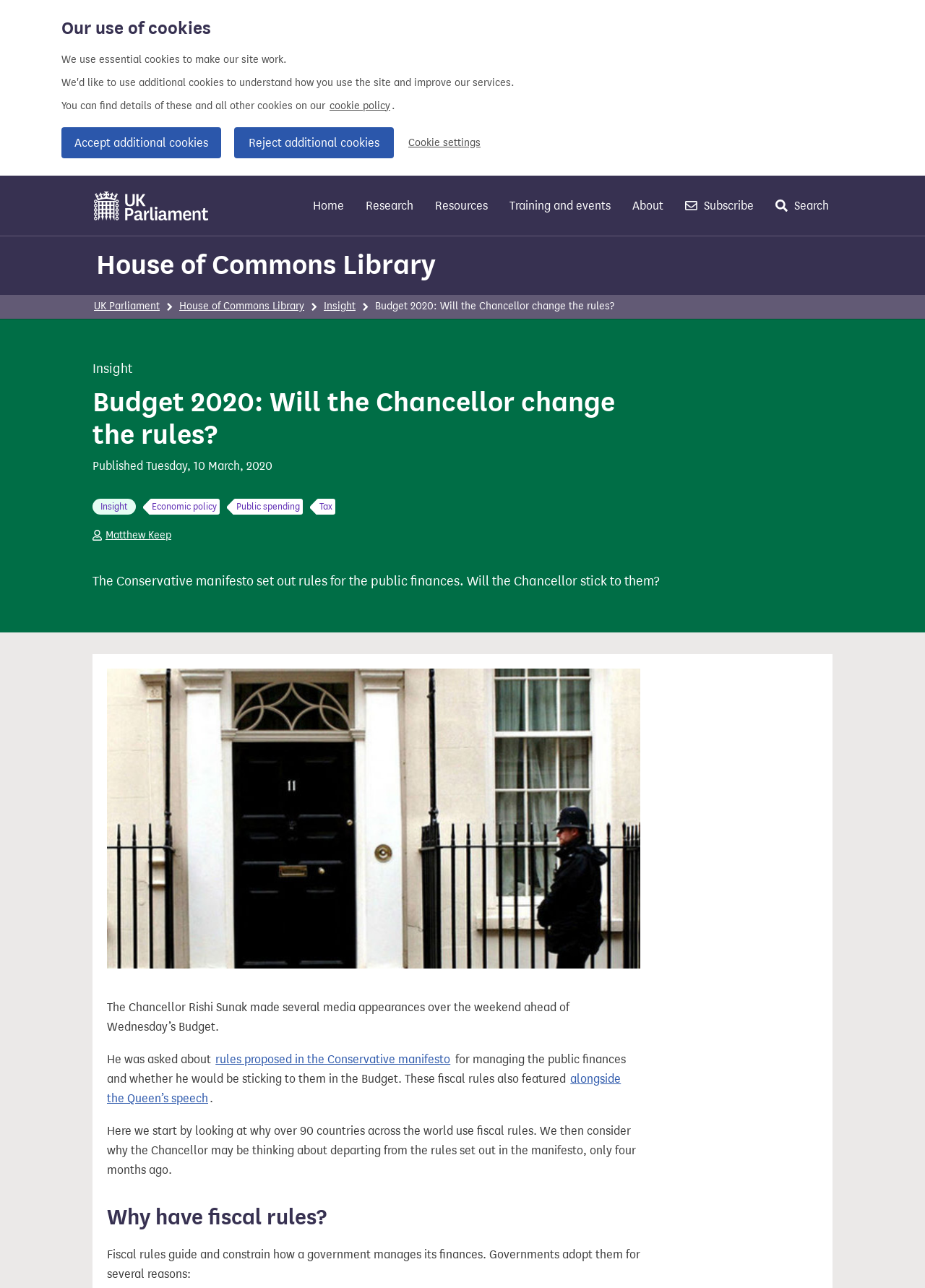Using the given element description, provide the bounding box coordinates (top-left x, top-left y, bottom-right x, bottom-right y) for the corresponding UI element in the screenshot: Training and events

[0.547, 0.148, 0.664, 0.172]